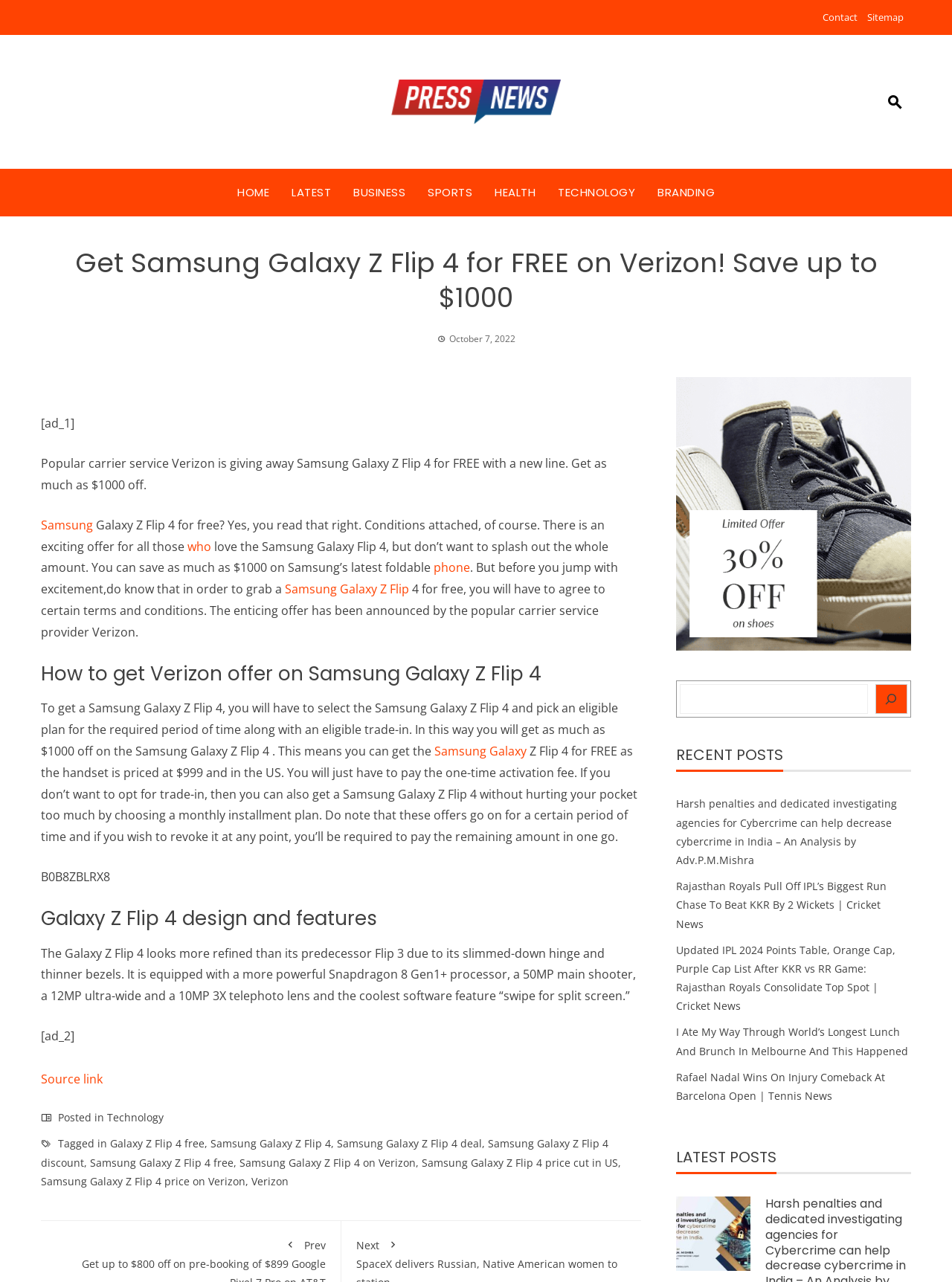Locate the bounding box coordinates of the clickable region to complete the following instruction: "Check the recent post about Harsh penalties and dedicated investigating agencies for Cybercrime."

[0.71, 0.621, 0.942, 0.676]